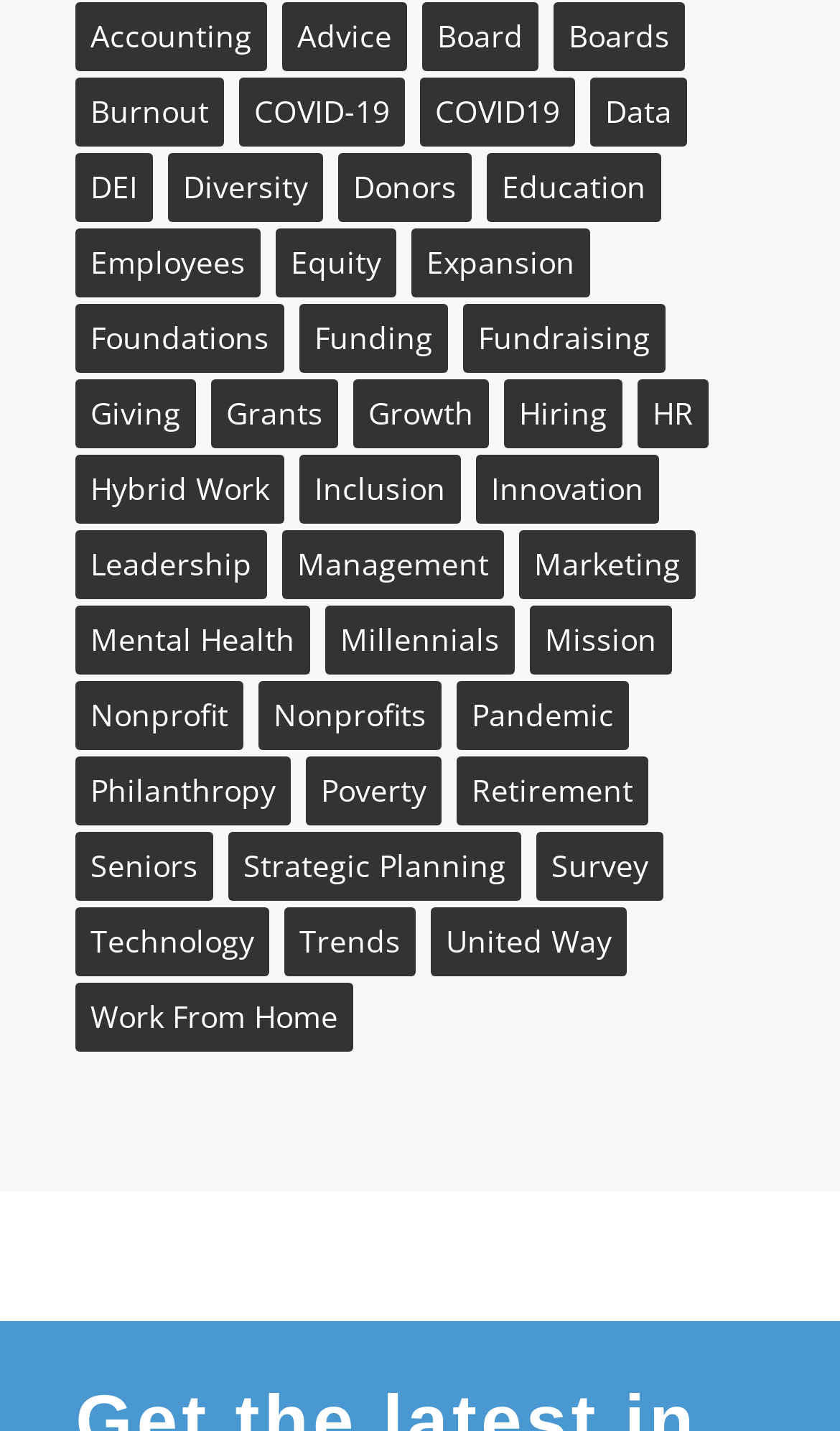Provide a one-word or short-phrase answer to the question:
What is the last link on the webpage?

Trends